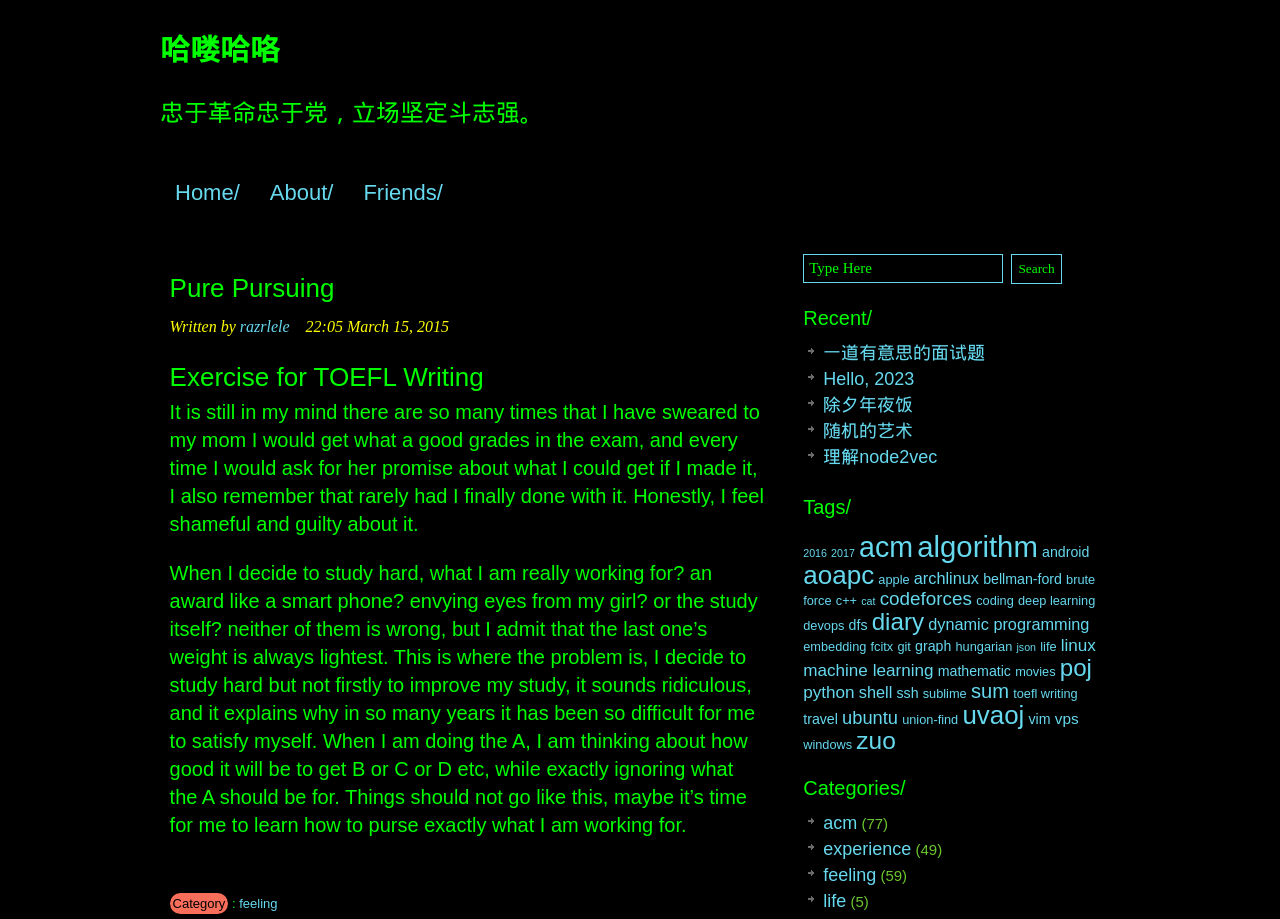Given the element description Hello, 2023, predict the bounding box coordinates for the UI element in the webpage screenshot. The format should be (top-left x, top-left y, bottom-right x, bottom-right y), and the values should be between 0 and 1.

[0.643, 0.401, 0.714, 0.423]